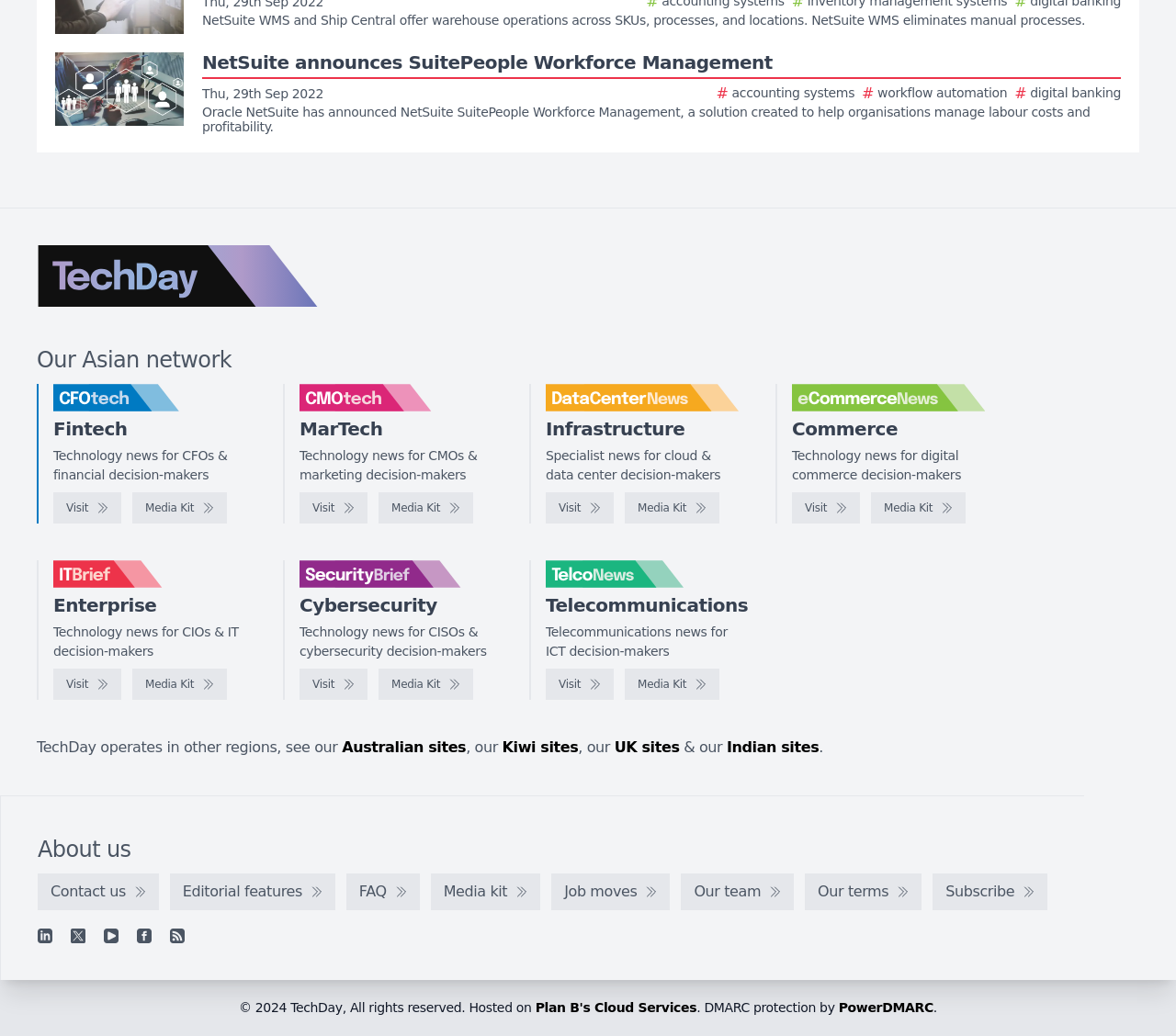Look at the image and give a detailed response to the following question: What is the topic of the news article?

The topic of the news article can be determined by reading the text associated with the image at the top of the webpage, which says 'NetSuite announces SuitePeople Workforce Management, a solution created to help organisations manage labour costs and profitability'.